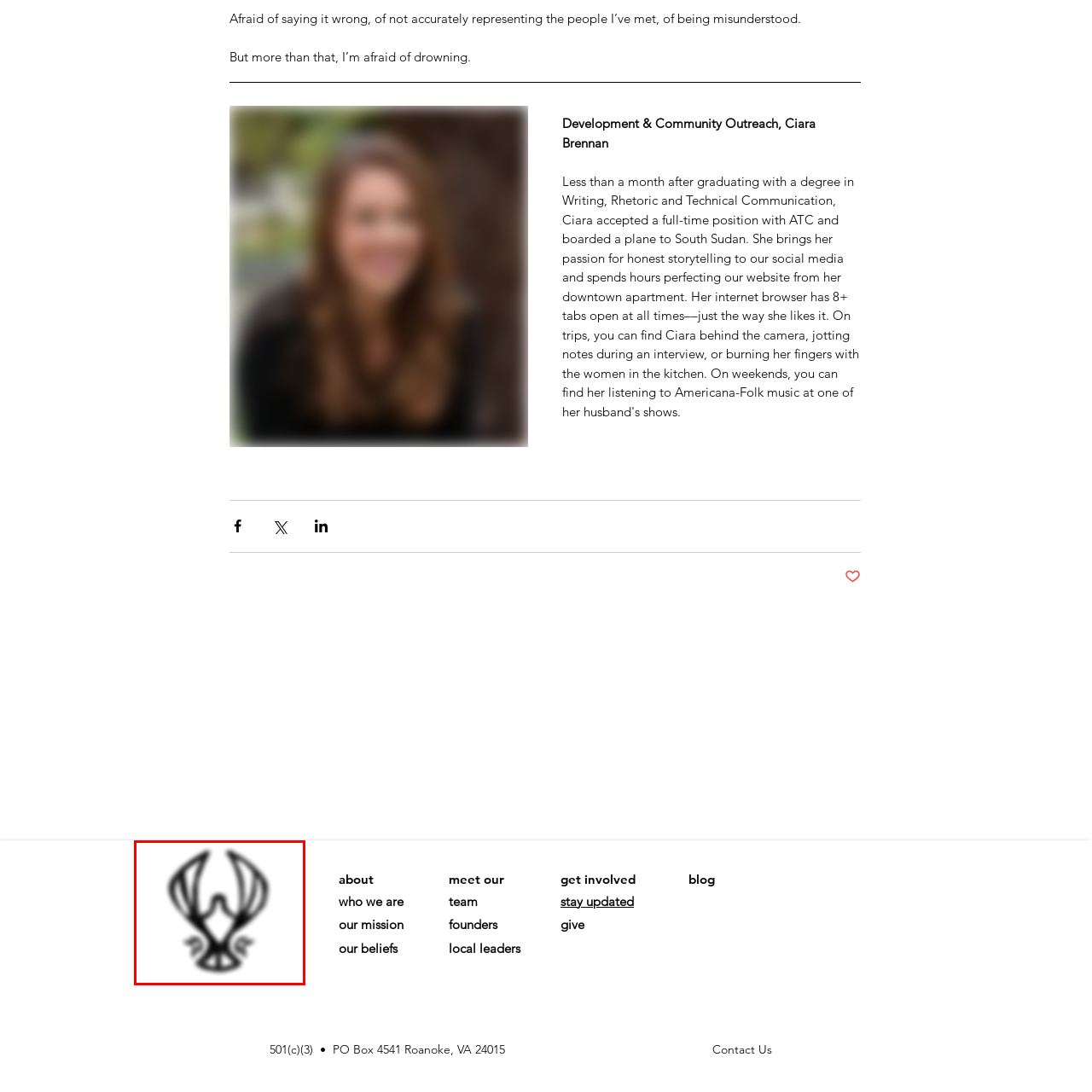Provide a thorough description of the image enclosed within the red border.

The image features a stylized emblem or logo that incorporates intricate, flowing lines and shapes. It displays a central figure resembling a stylized person, flanked by symmetrical elements that suggest wings or decorative flourishes, conveying a sense of movement and grace. The design is predominantly monochromatic, giving it a bold yet elegant appearance. This emblem is likely associated with themes of community, outreach, or personal connection, aligning with the context of the surrounding text that discusses fears of misunderstanding and the importance of representation. This image appears on a section of a webpage focused on introducing or highlighting a team, mission, and community-oriented initiatives.